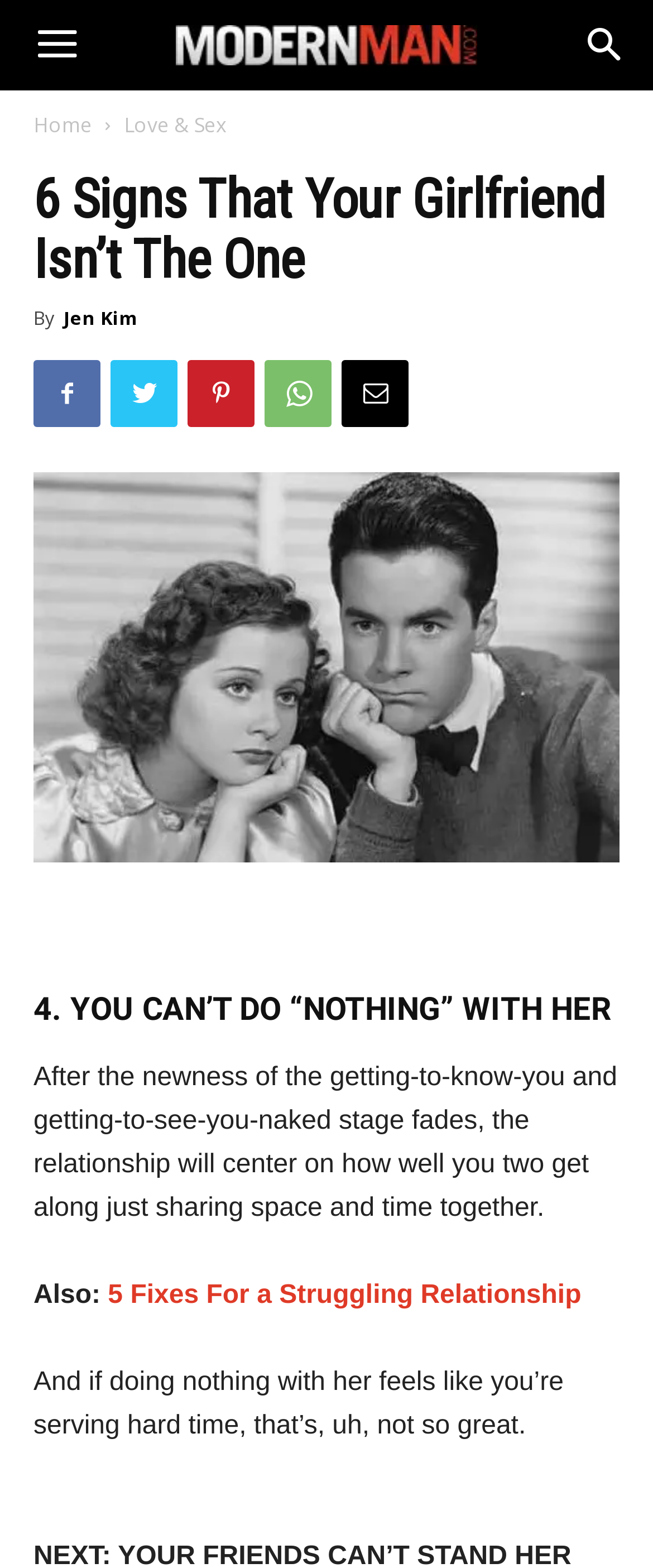Respond with a single word or short phrase to the following question: 
How many social media links are present?

5